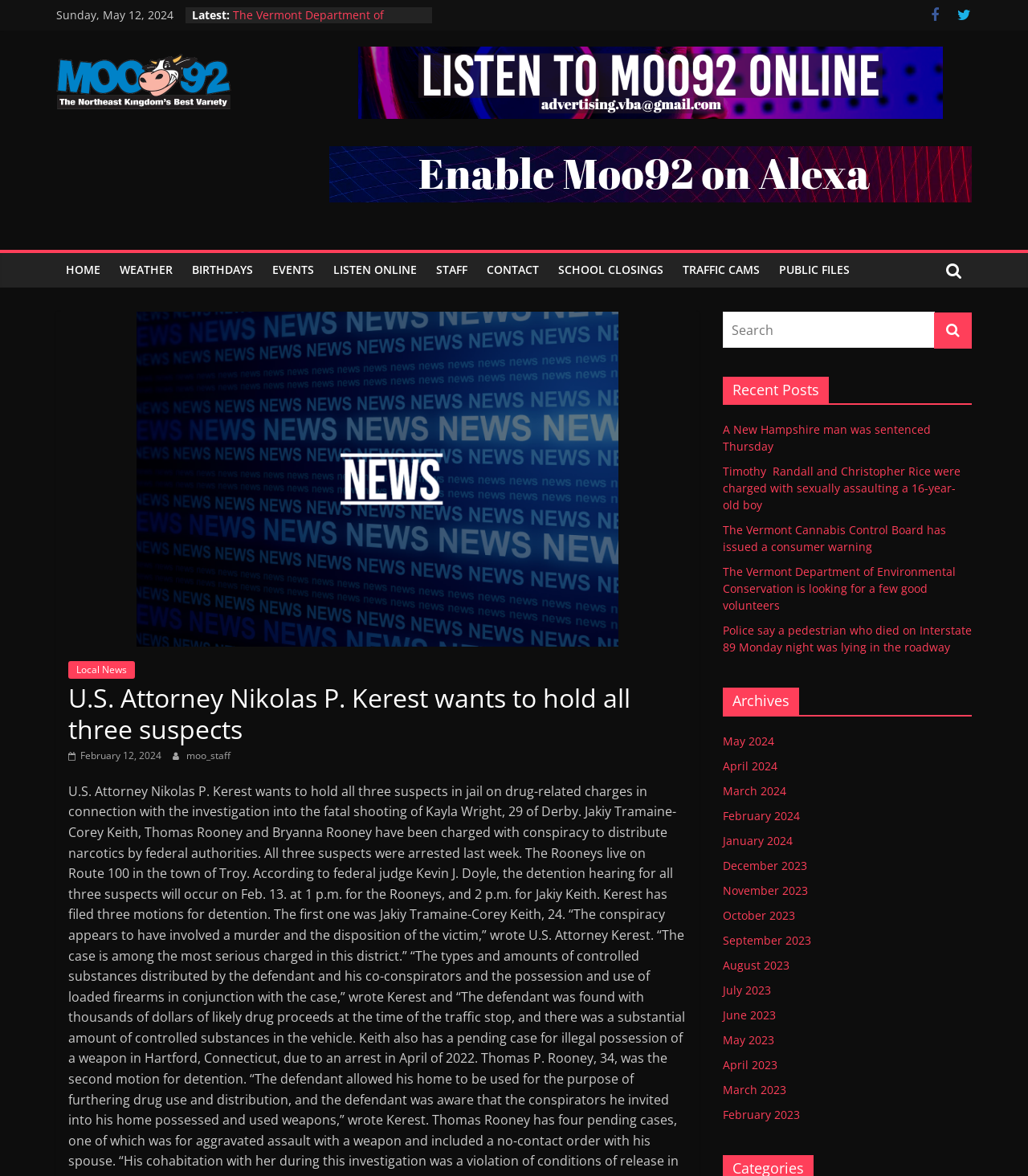Locate the bounding box coordinates of the element's region that should be clicked to carry out the following instruction: "Check the weather". The coordinates need to be four float numbers between 0 and 1, i.e., [left, top, right, bottom].

[0.107, 0.215, 0.177, 0.244]